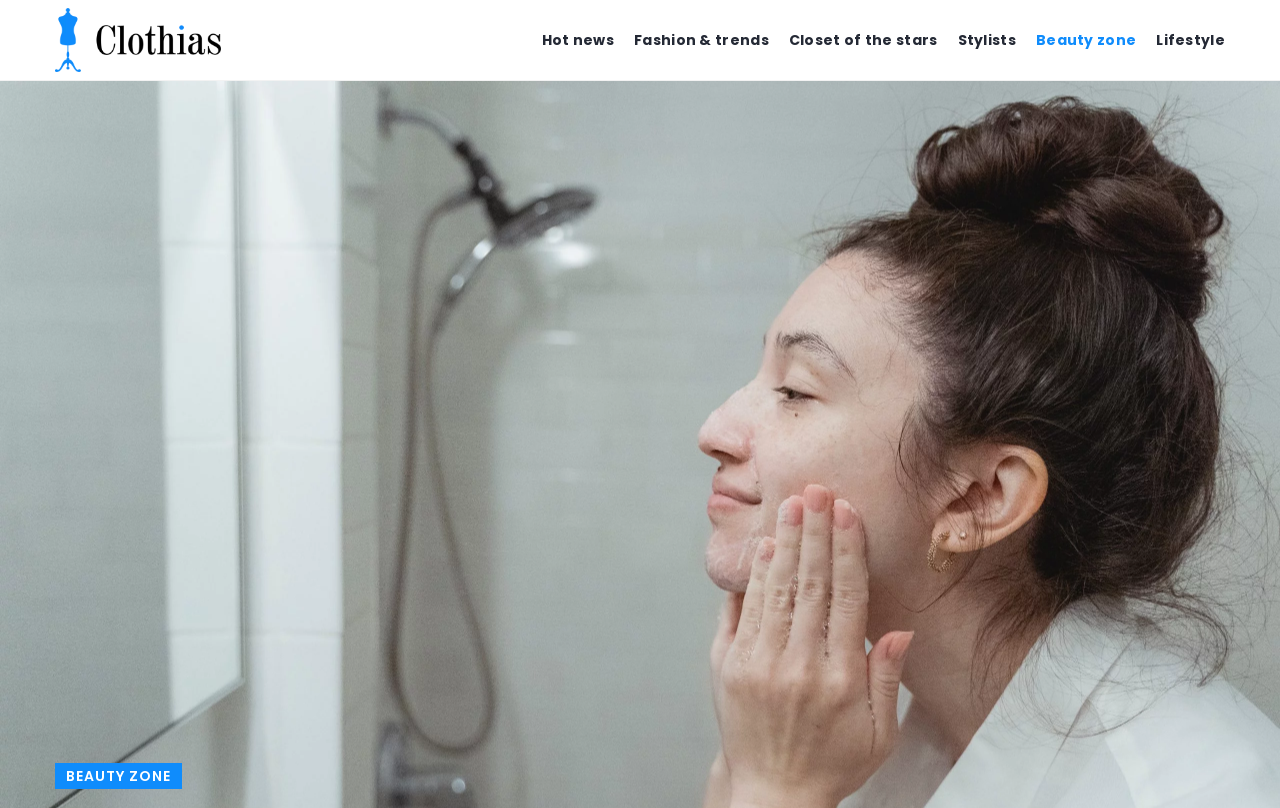Find the UI element described as: "Closet of the stars" and predict its bounding box coordinates. Ensure the coordinates are four float numbers between 0 and 1, [left, top, right, bottom].

[0.616, 0.031, 0.732, 0.068]